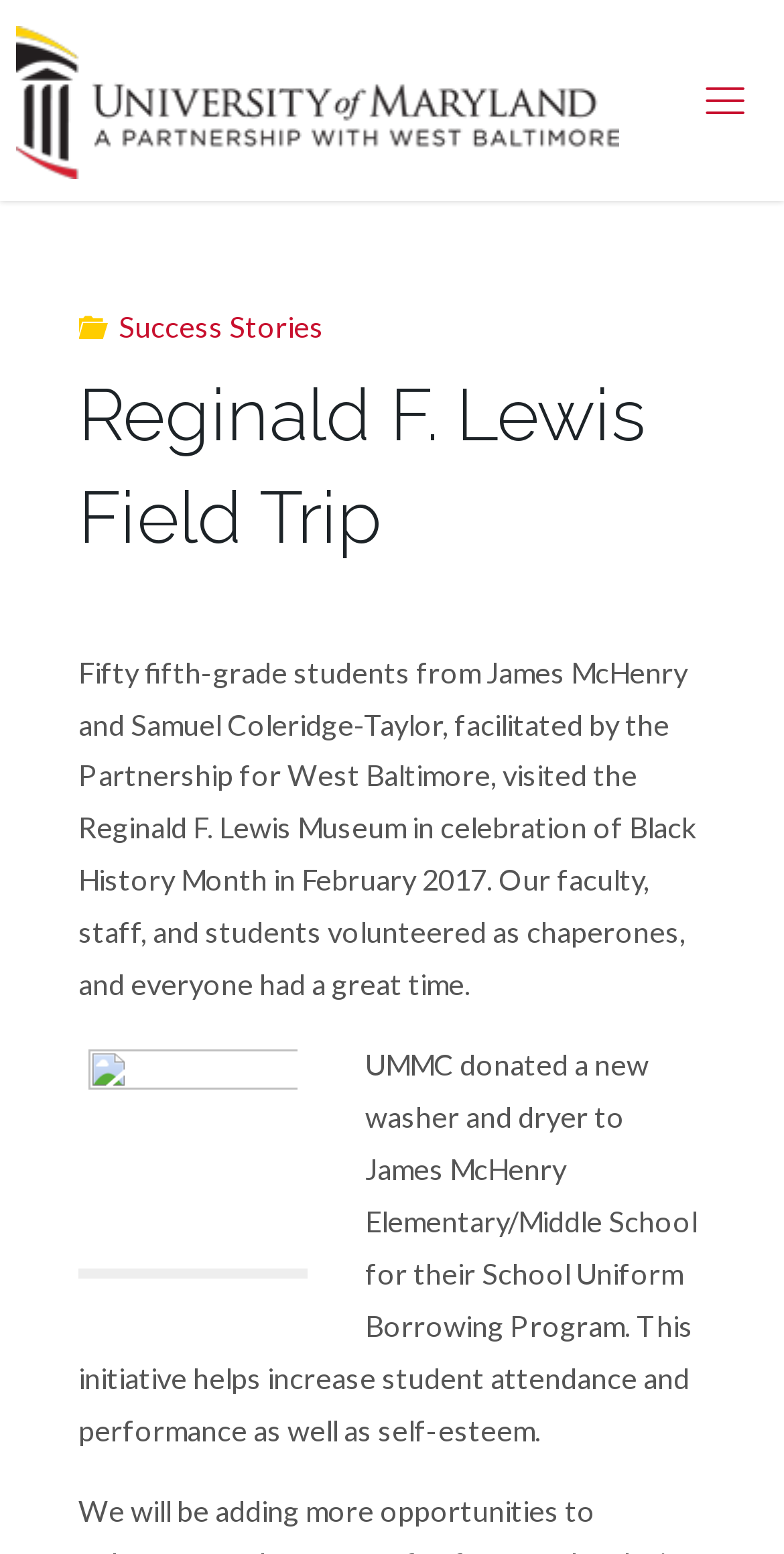Using the information from the screenshot, answer the following question thoroughly:
How many students participated in the field trip?

According to the StaticText element, fifty fifth-grade students from James McHenry and Samuel Coleridge-Taylor participated in the field trip.